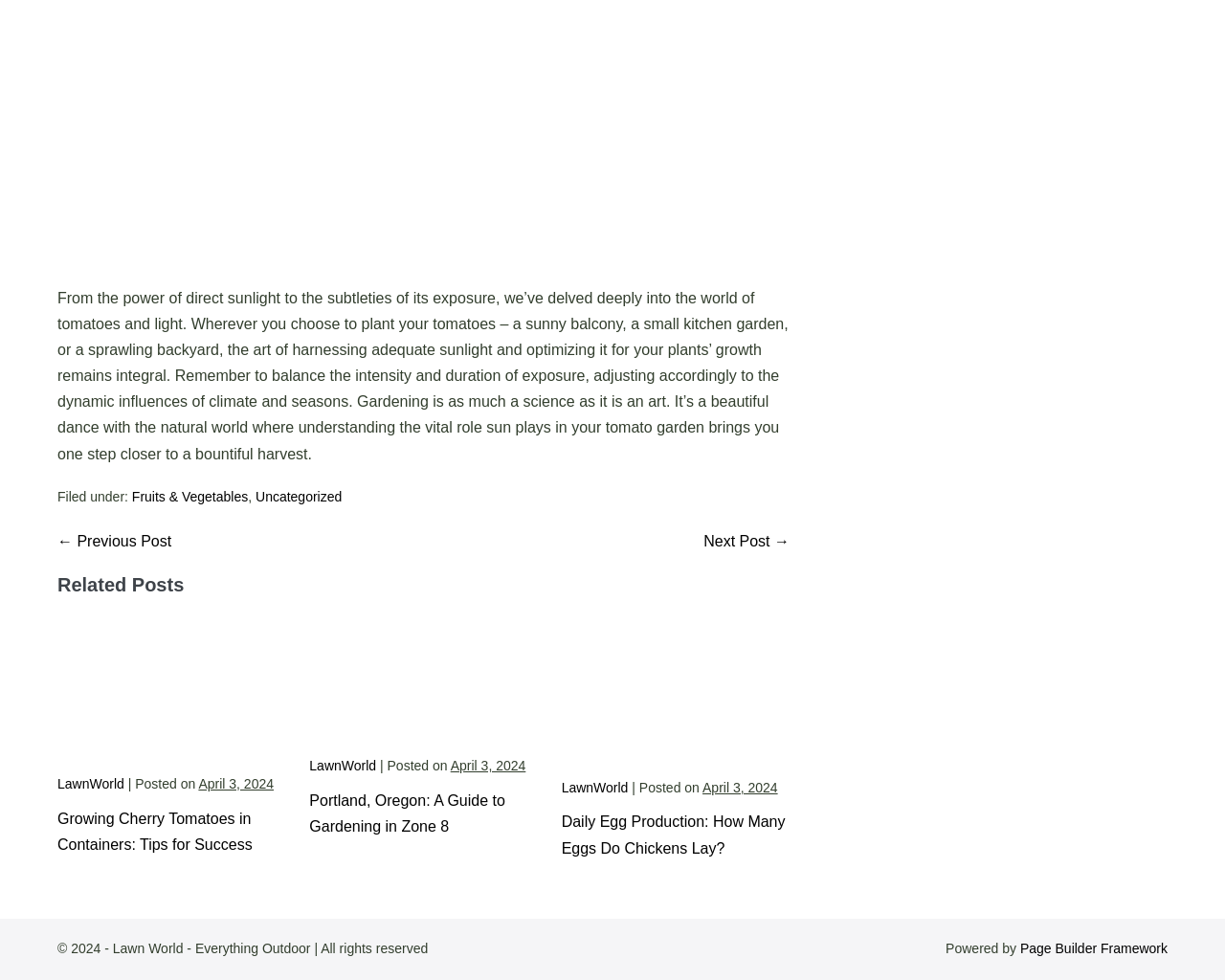Respond with a single word or short phrase to the following question: 
How many related posts are shown?

3